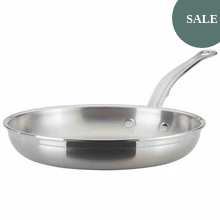Use a single word or phrase to respond to the question:
What is the brand of the skillet?

Hestan